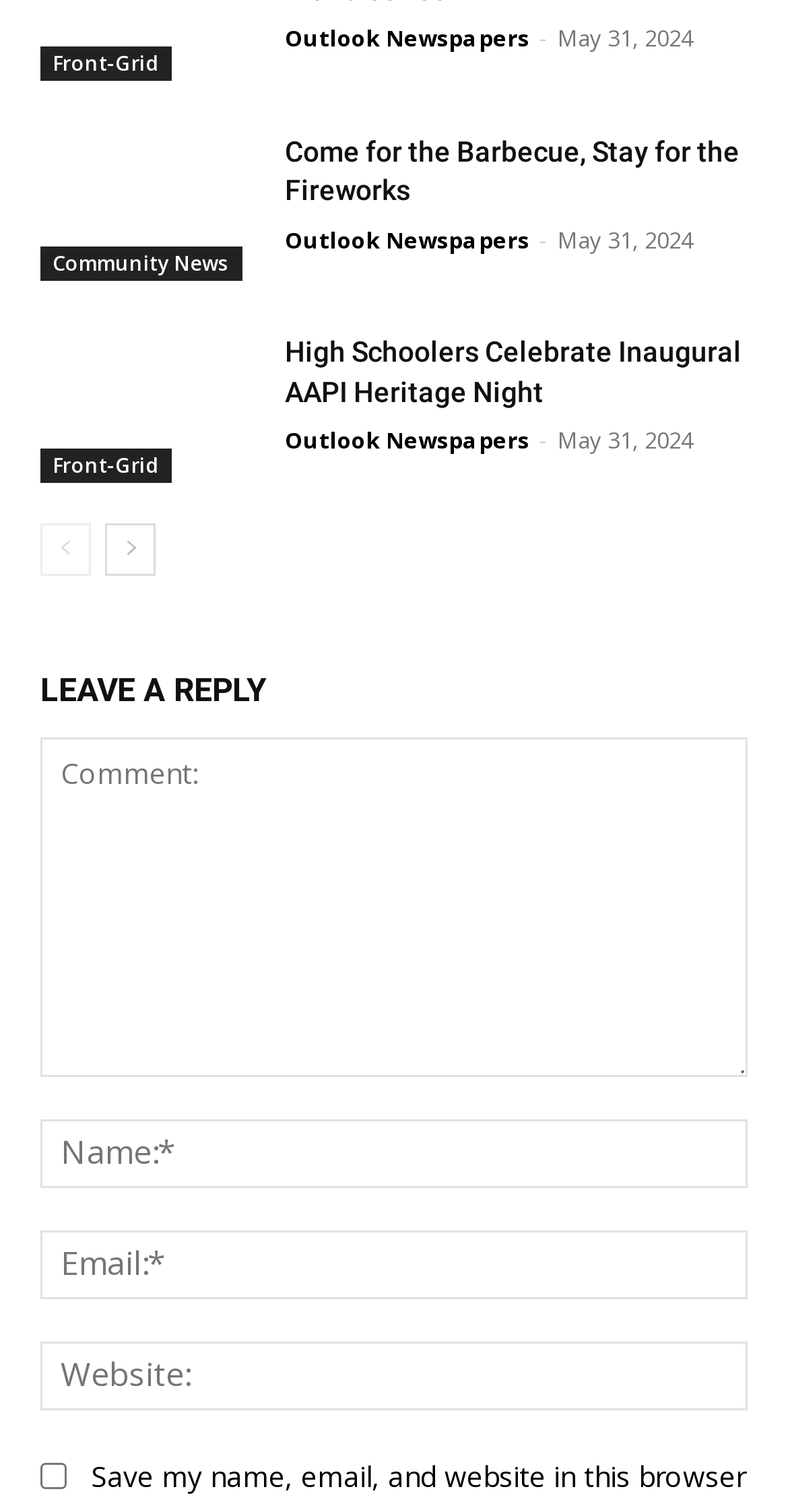Please specify the bounding box coordinates of the area that should be clicked to accomplish the following instruction: "Click on 'Front-Grid'". The coordinates should consist of four float numbers between 0 and 1, i.e., [left, top, right, bottom].

[0.051, 0.03, 0.218, 0.053]